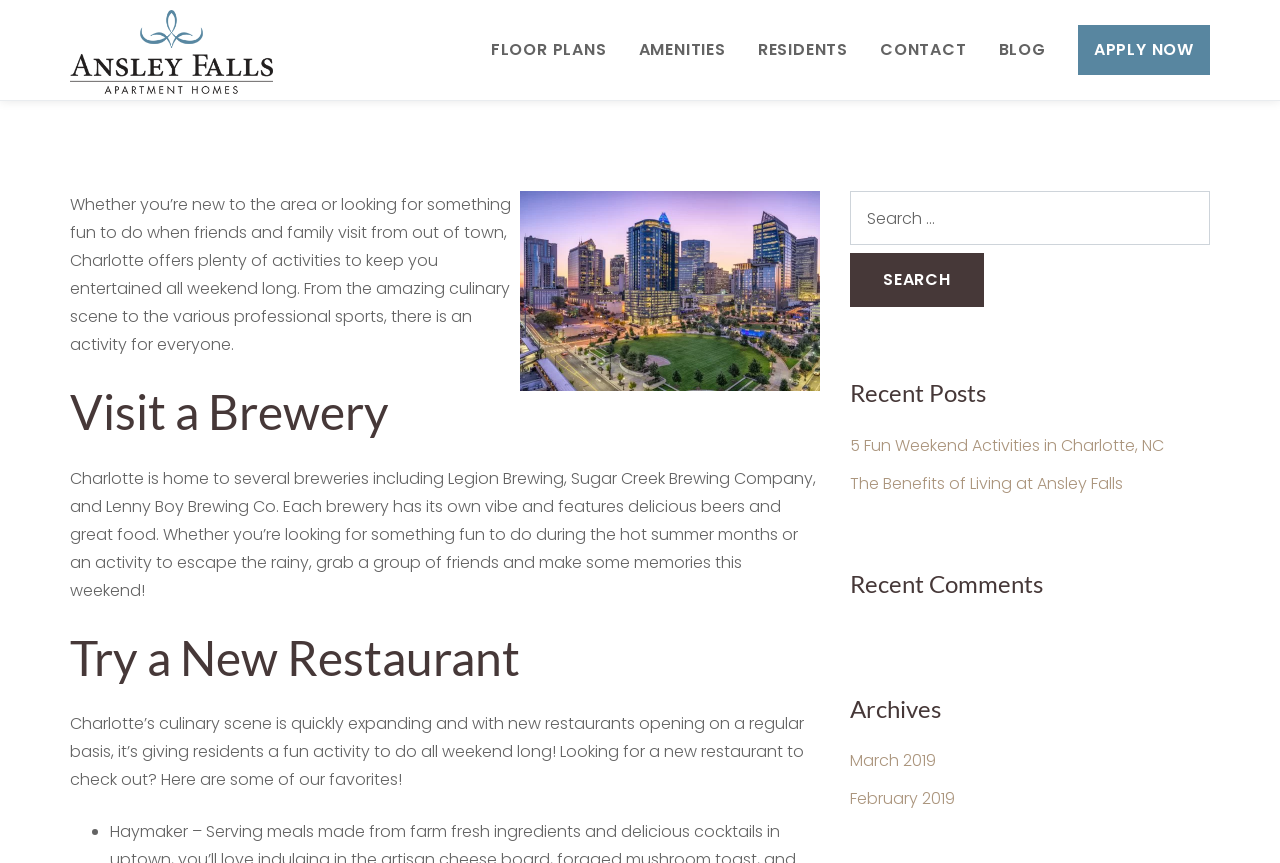Please identify the bounding box coordinates of the element's region that needs to be clicked to fulfill the following instruction: "Click Ansley Falls Apartments". The bounding box coordinates should consist of four float numbers between 0 and 1, i.e., [left, top, right, bottom].

[0.055, 0.009, 0.213, 0.107]